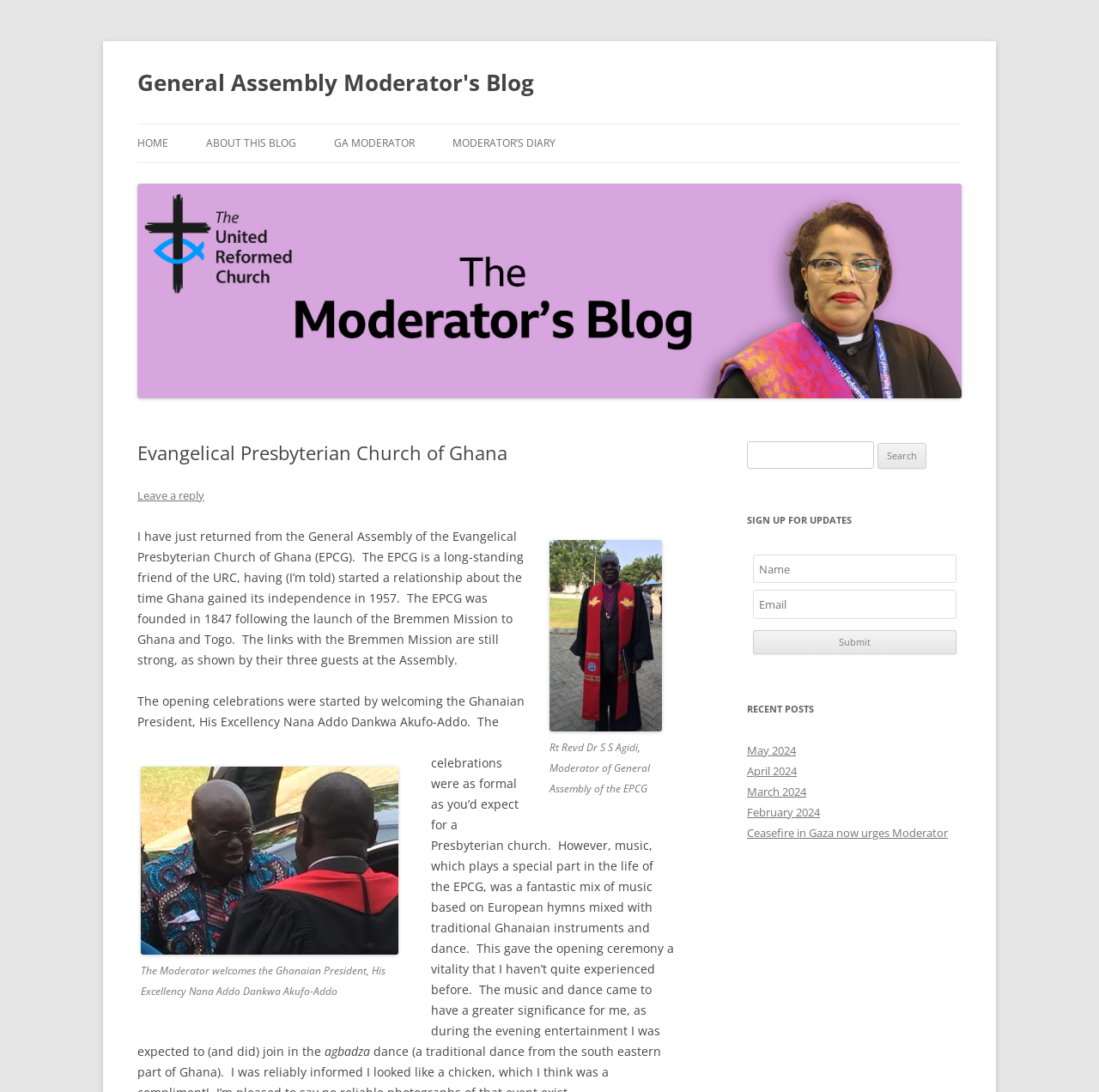Find and extract the text of the primary heading on the webpage.

General Assembly Moderator's Blog